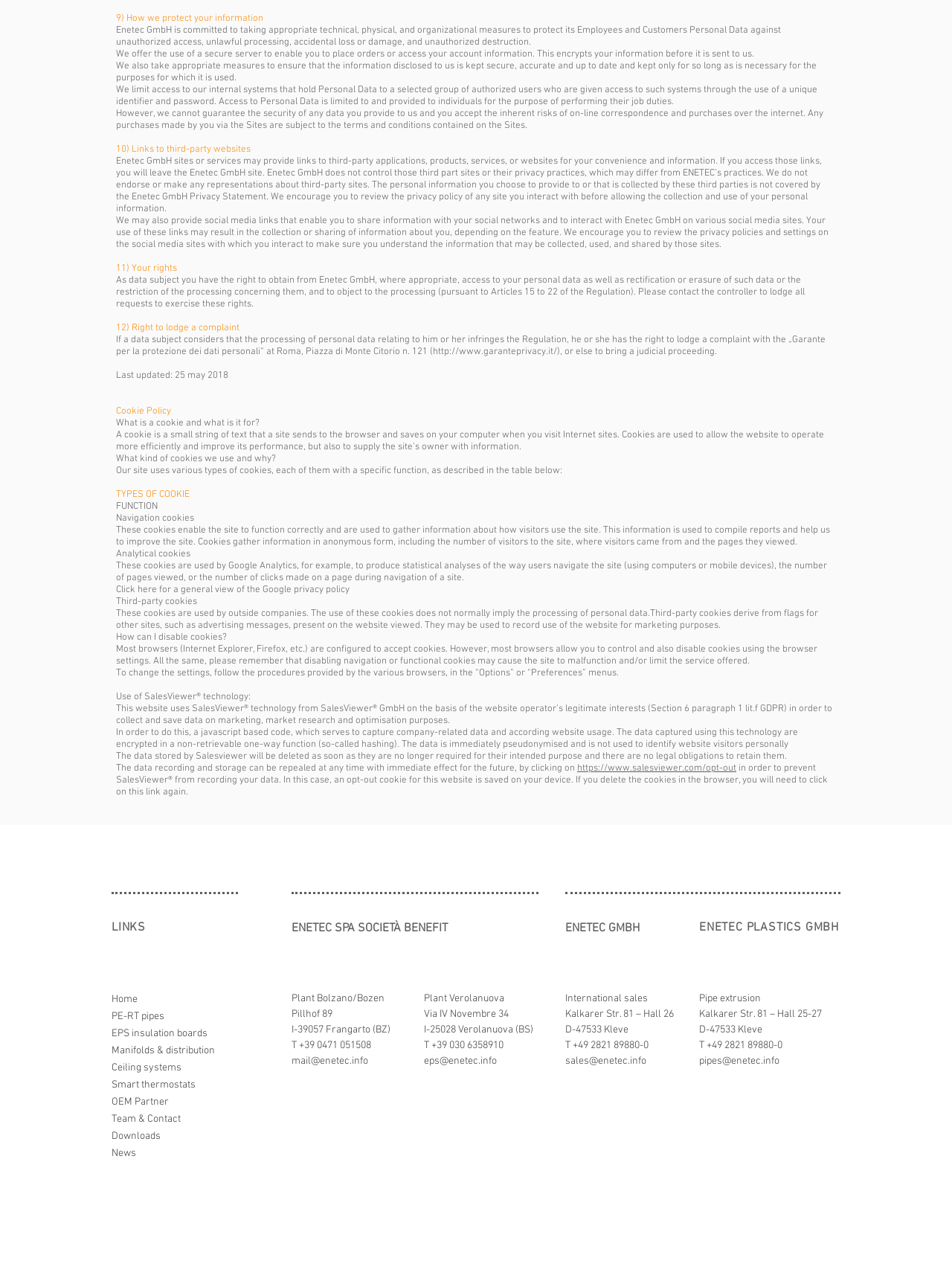Find the bounding box of the element with the following description: "Privacy". The coordinates must be four float numbers between 0 and 1, formatted as [left, top, right, bottom].

[0.117, 0.989, 0.152, 0.999]